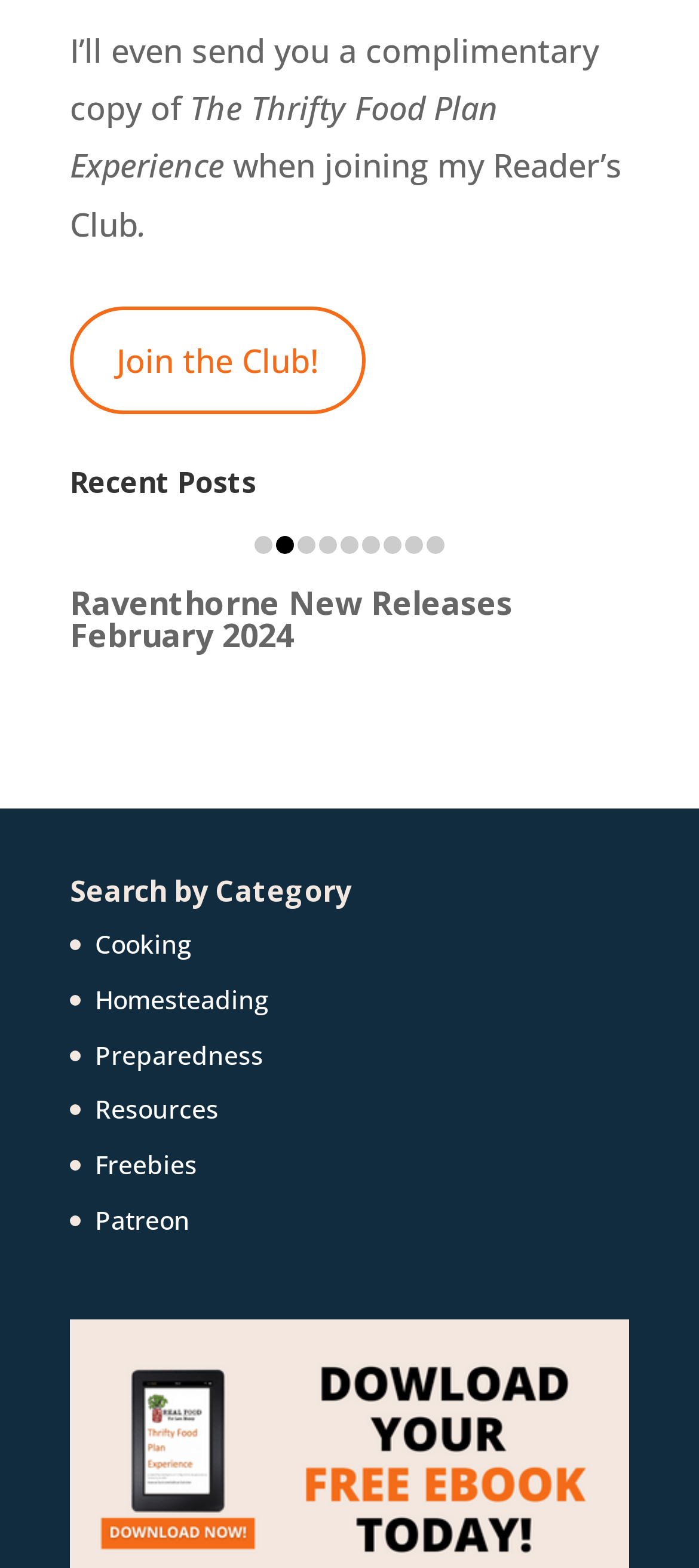Identify the bounding box coordinates of the region that should be clicked to execute the following instruction: "View 'Recent Posts'".

[0.1, 0.299, 0.9, 0.329]